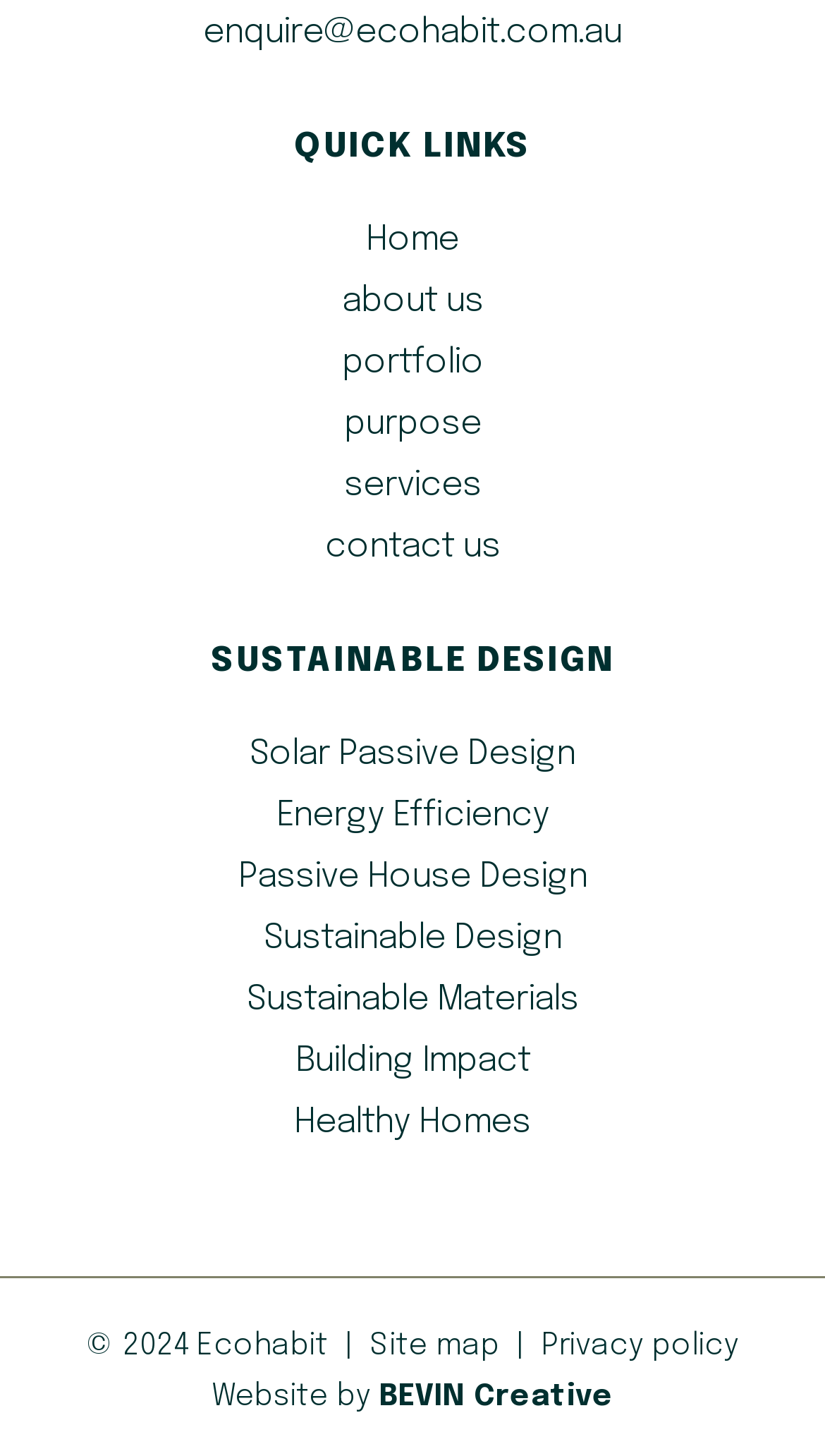Carefully examine the image and provide an in-depth answer to the question: What is the copyright year?

I looked at the bottom of the webpage and found the static text element with the copyright symbol and the year '2024'.